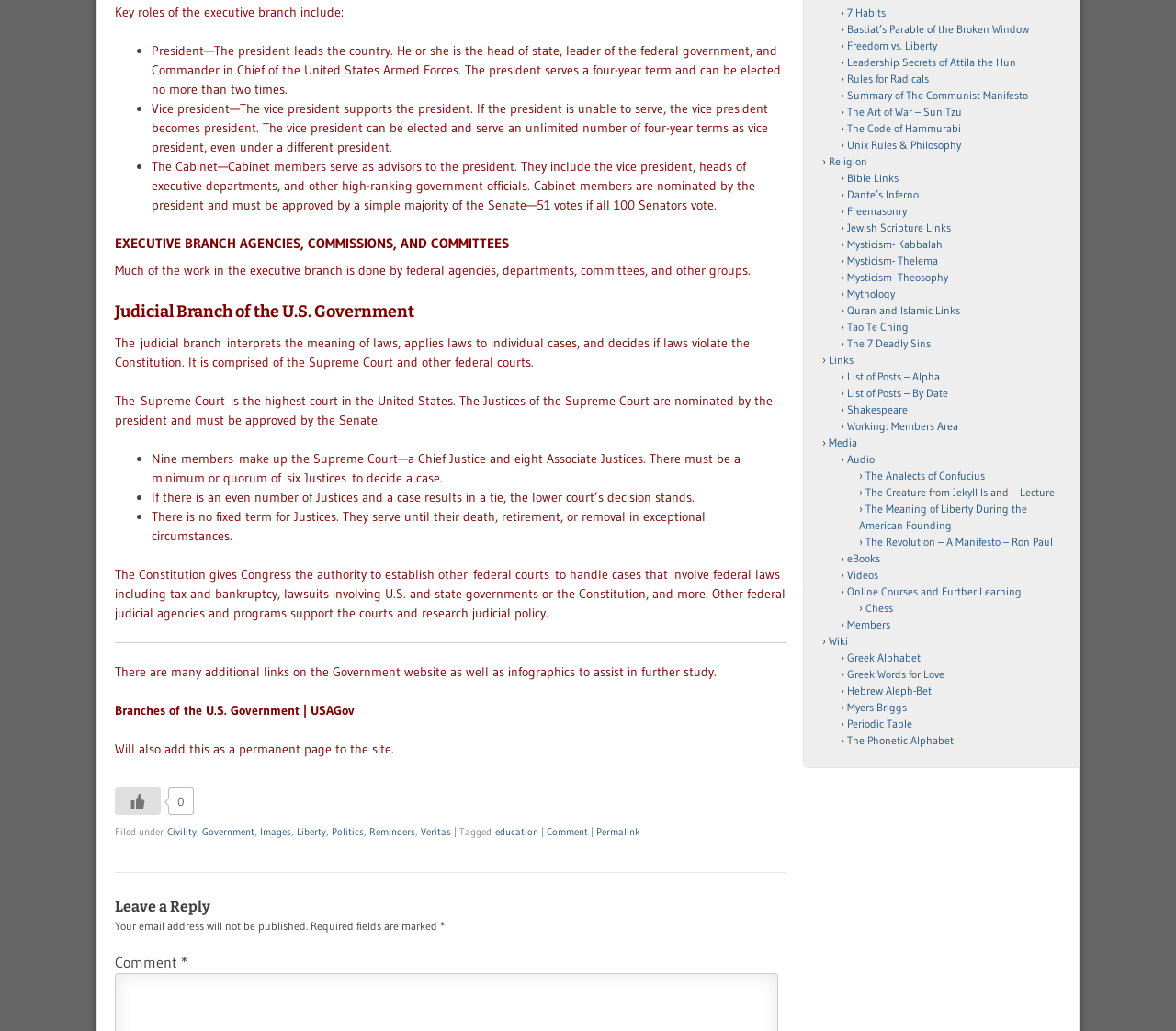Please give the bounding box coordinates of the area that should be clicked to fulfill the following instruction: "Click the 'Leave a Reply' heading". The coordinates should be in the format of four float numbers from 0 to 1, i.e., [left, top, right, bottom].

[0.098, 0.869, 0.668, 0.891]